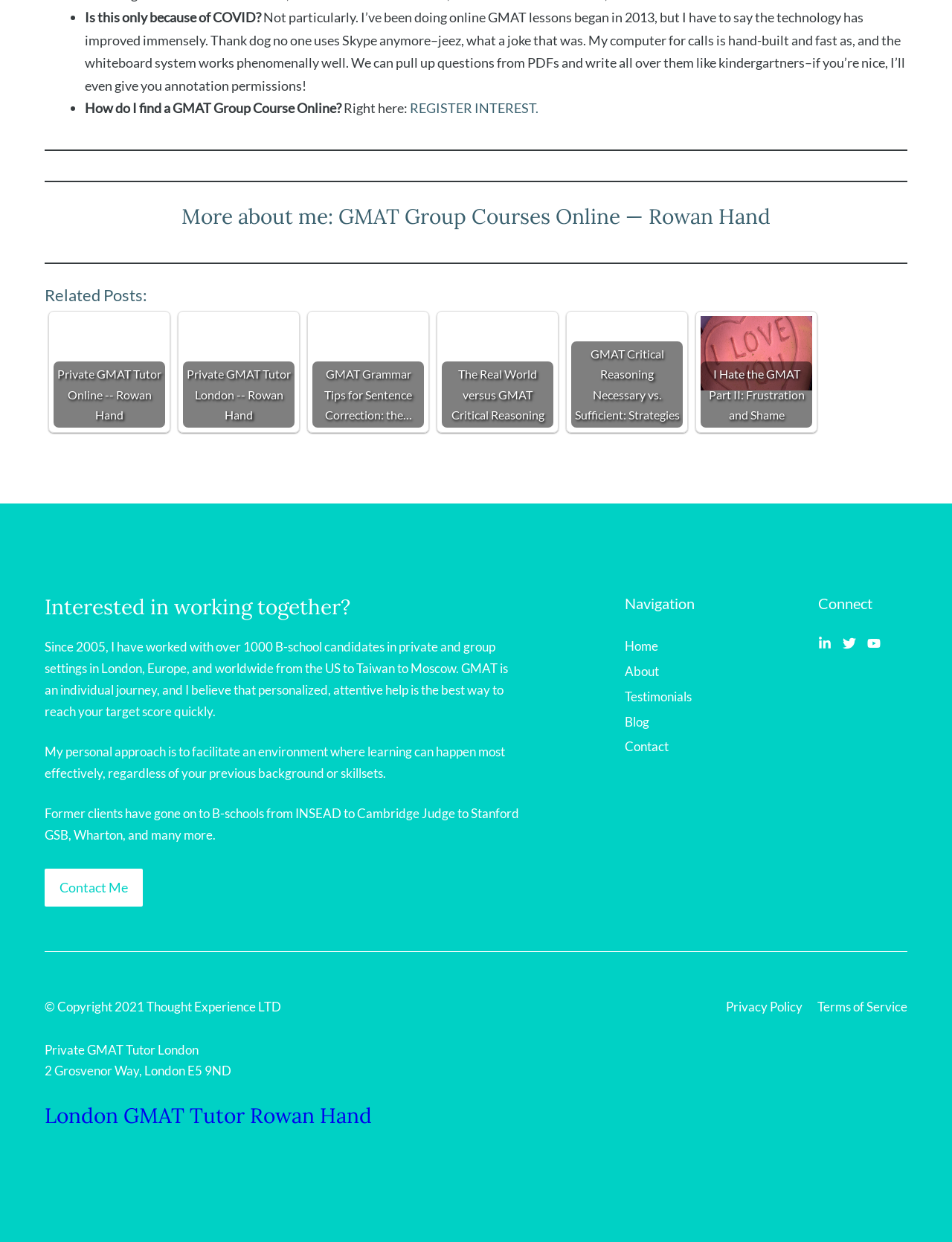Please provide the bounding box coordinates for the element that needs to be clicked to perform the instruction: "Contact the GMAT tutor". The coordinates must consist of four float numbers between 0 and 1, formatted as [left, top, right, bottom].

[0.047, 0.7, 0.15, 0.73]